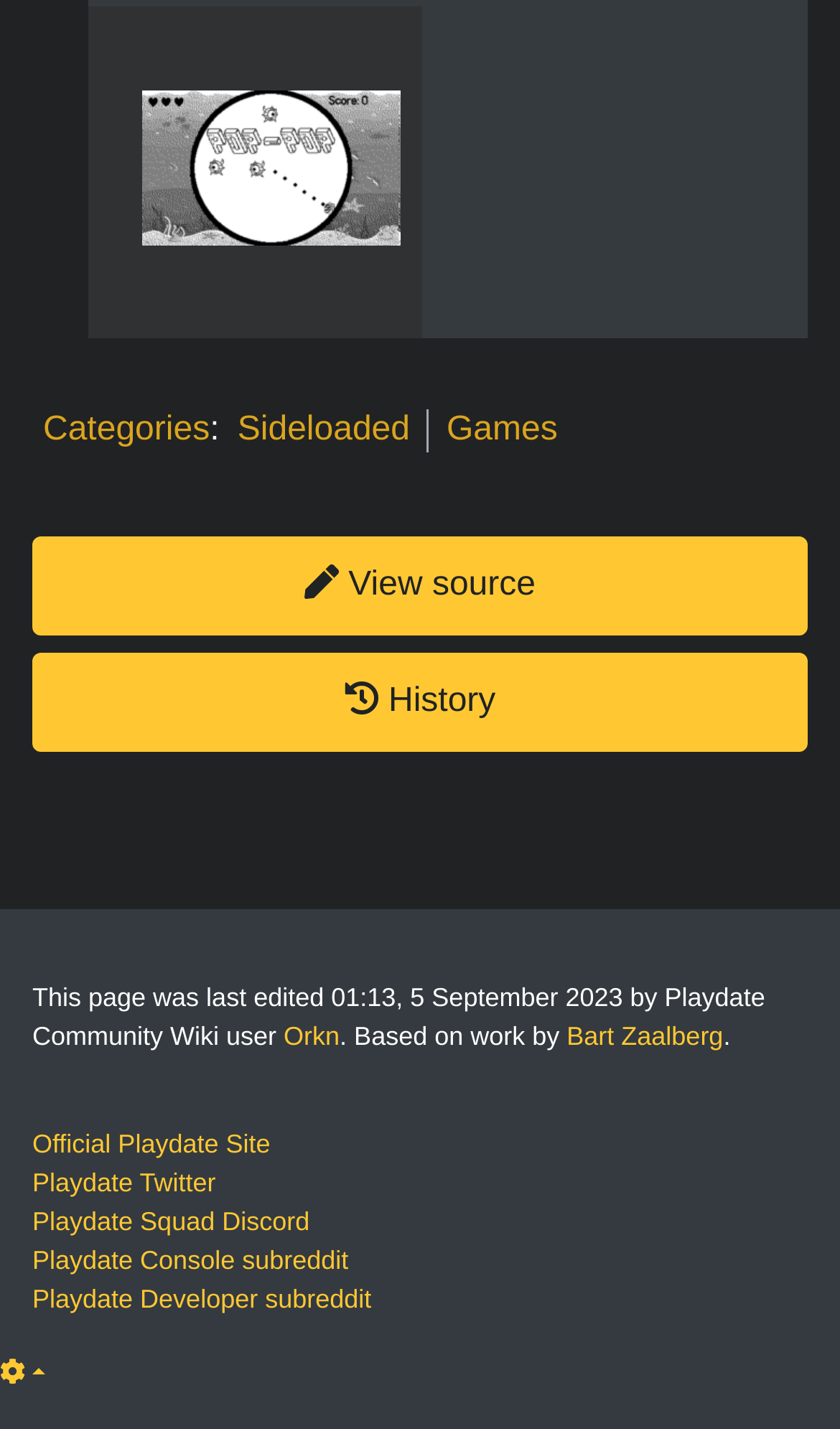What is the image on the top-left corner?
Please provide a single word or phrase as your answer based on the image.

Pop-pop-gameplay